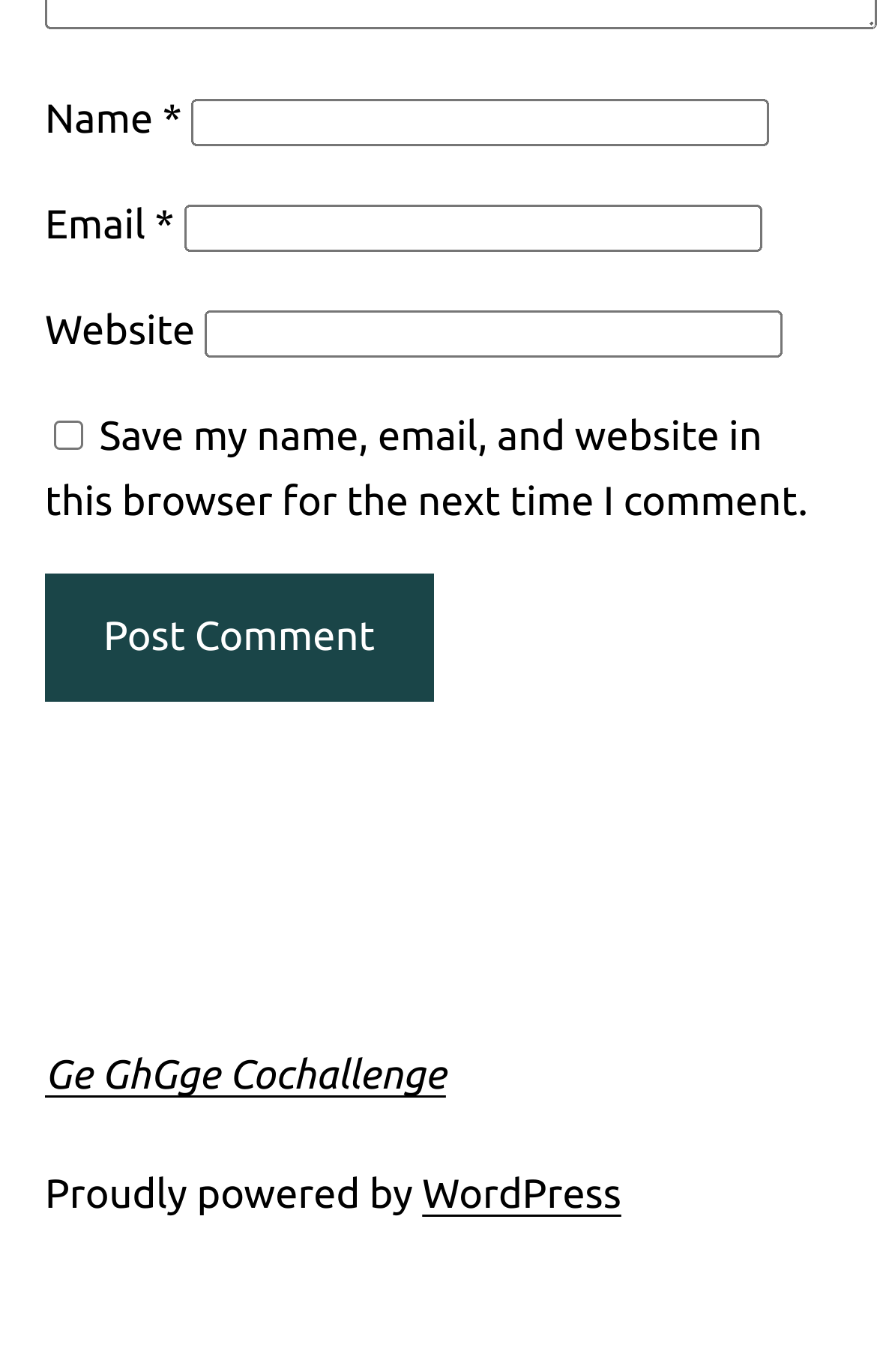What is the purpose of the 'Email' textbox?
Using the information presented in the image, please offer a detailed response to the question.

The 'Email' textbox is located below the 'Email' static text and has a label 'Email *', indicating that it is a required field for entering the user's email address.